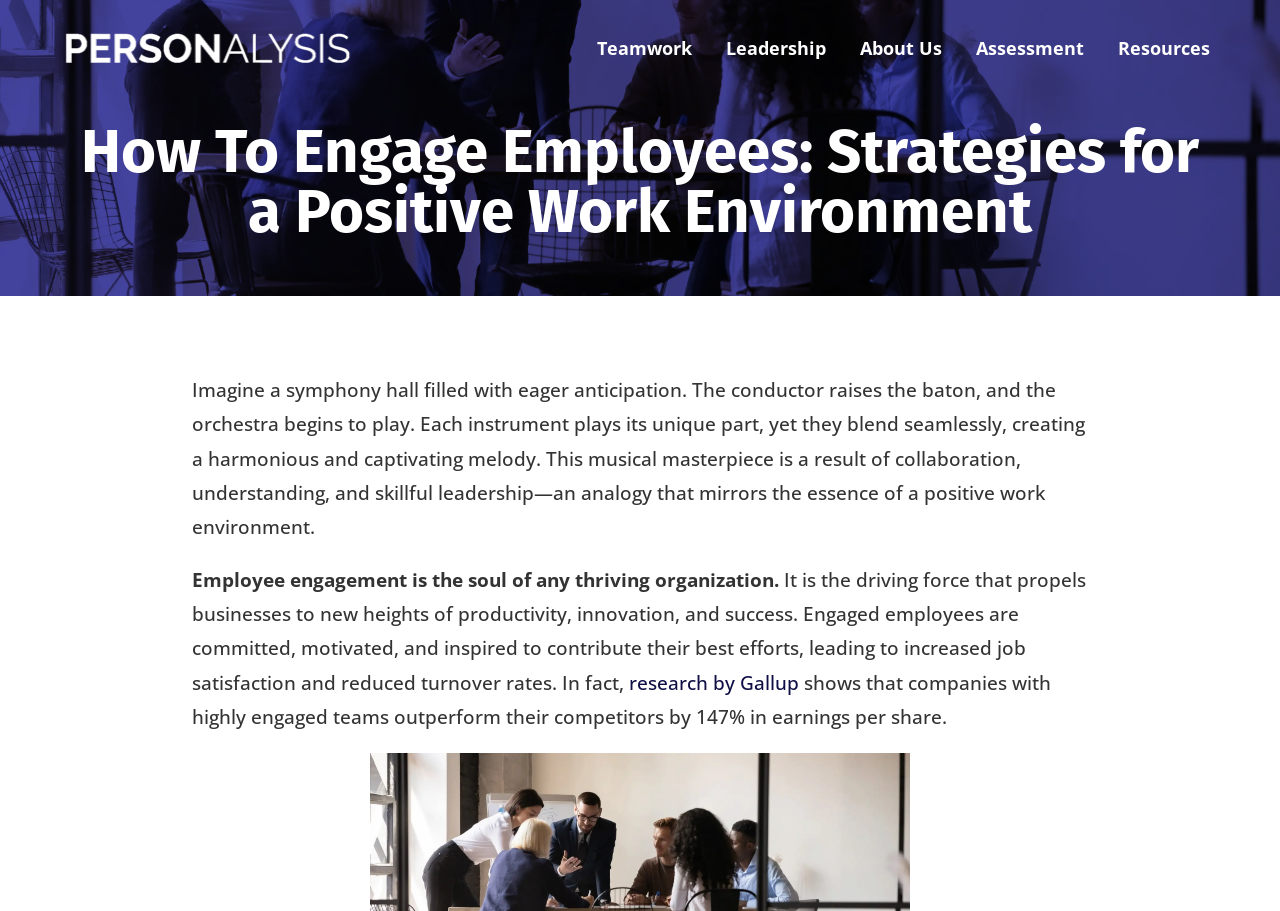Locate the bounding box coordinates of the UI element described by: "research by Gallup". The bounding box coordinates should consist of four float numbers between 0 and 1, i.e., [left, top, right, bottom].

[0.491, 0.735, 0.624, 0.764]